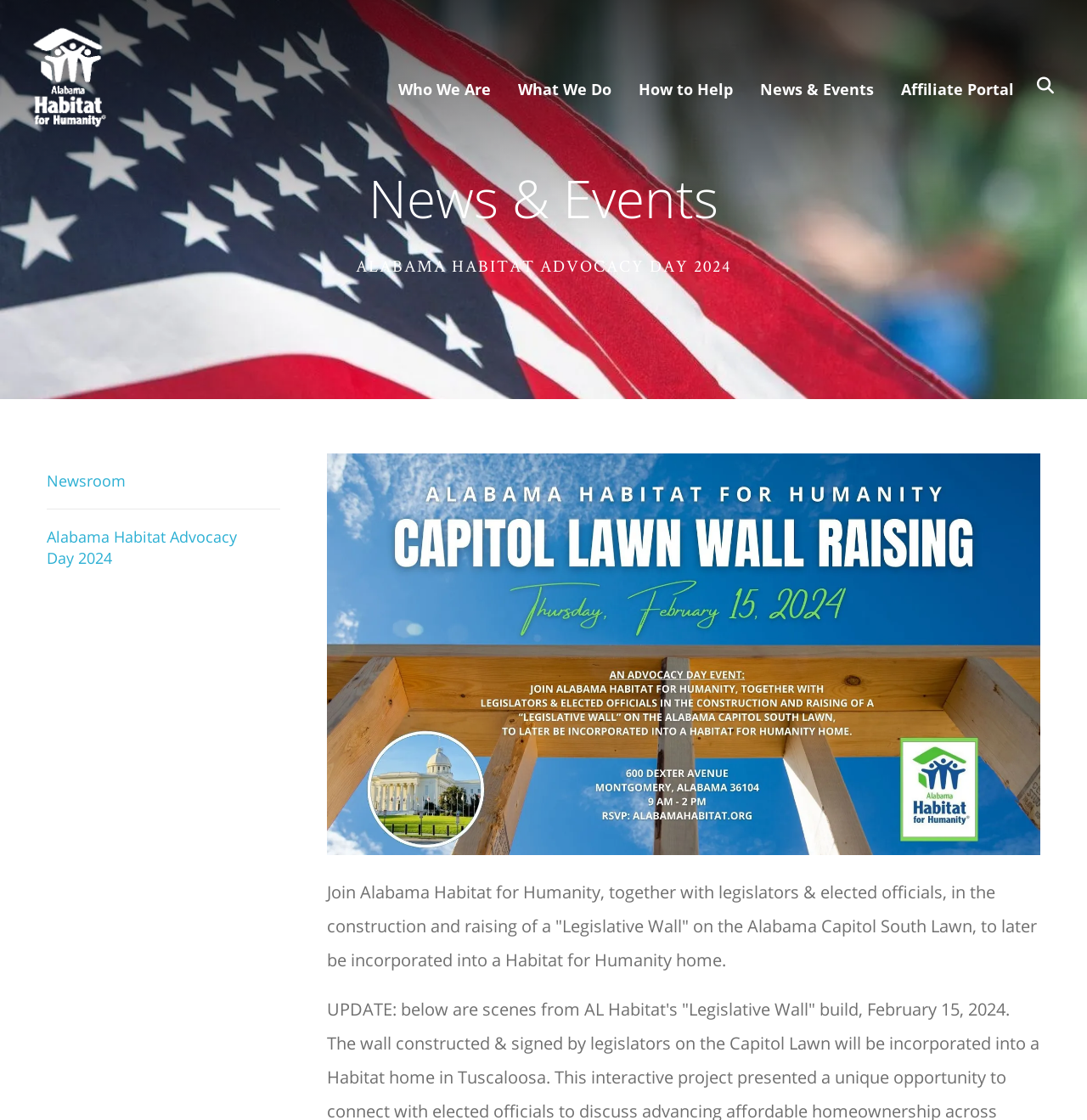What is the location of the event? Refer to the image and provide a one-word or short phrase answer.

Alabama Capitol South Lawn